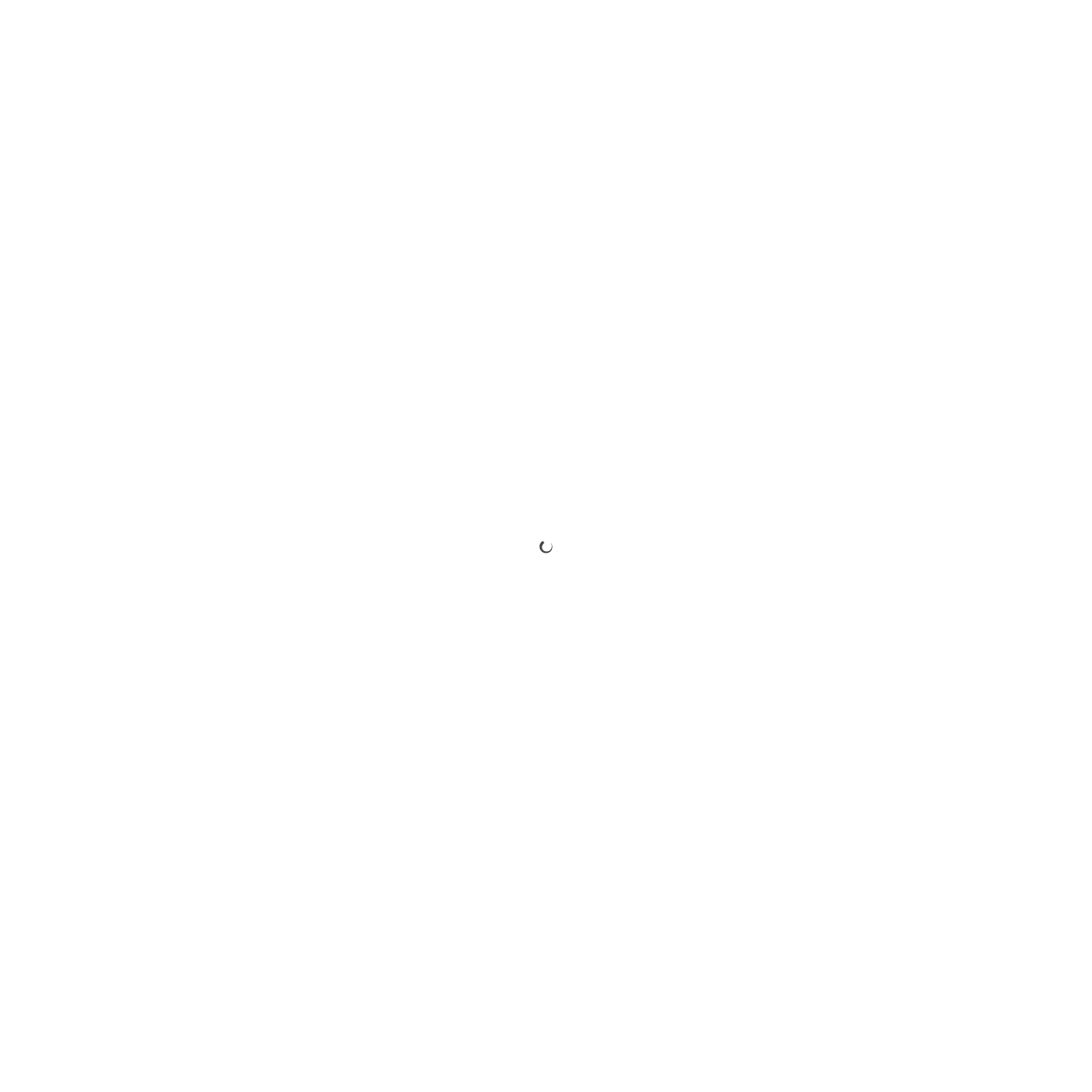Provide the bounding box coordinates for the specified HTML element described in this description: "Gatwick Minibus Hire". The coordinates should be four float numbers ranging from 0 to 1, in the format [left, top, right, bottom].

[0.684, 0.248, 0.765, 0.257]